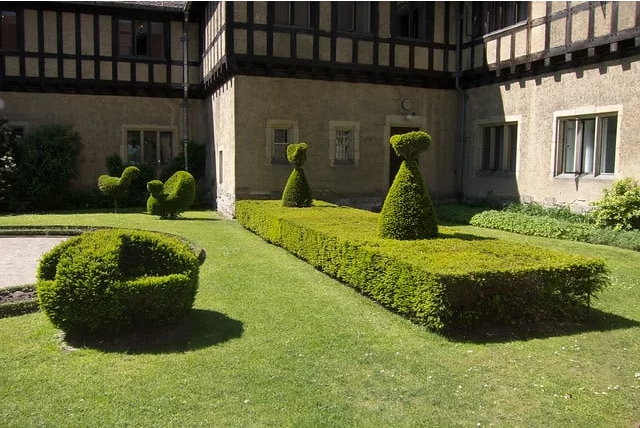What is the gardening practice involved in shaping shrubs and trees?
Look at the image and answer the question with a single word or phrase.

Topiary